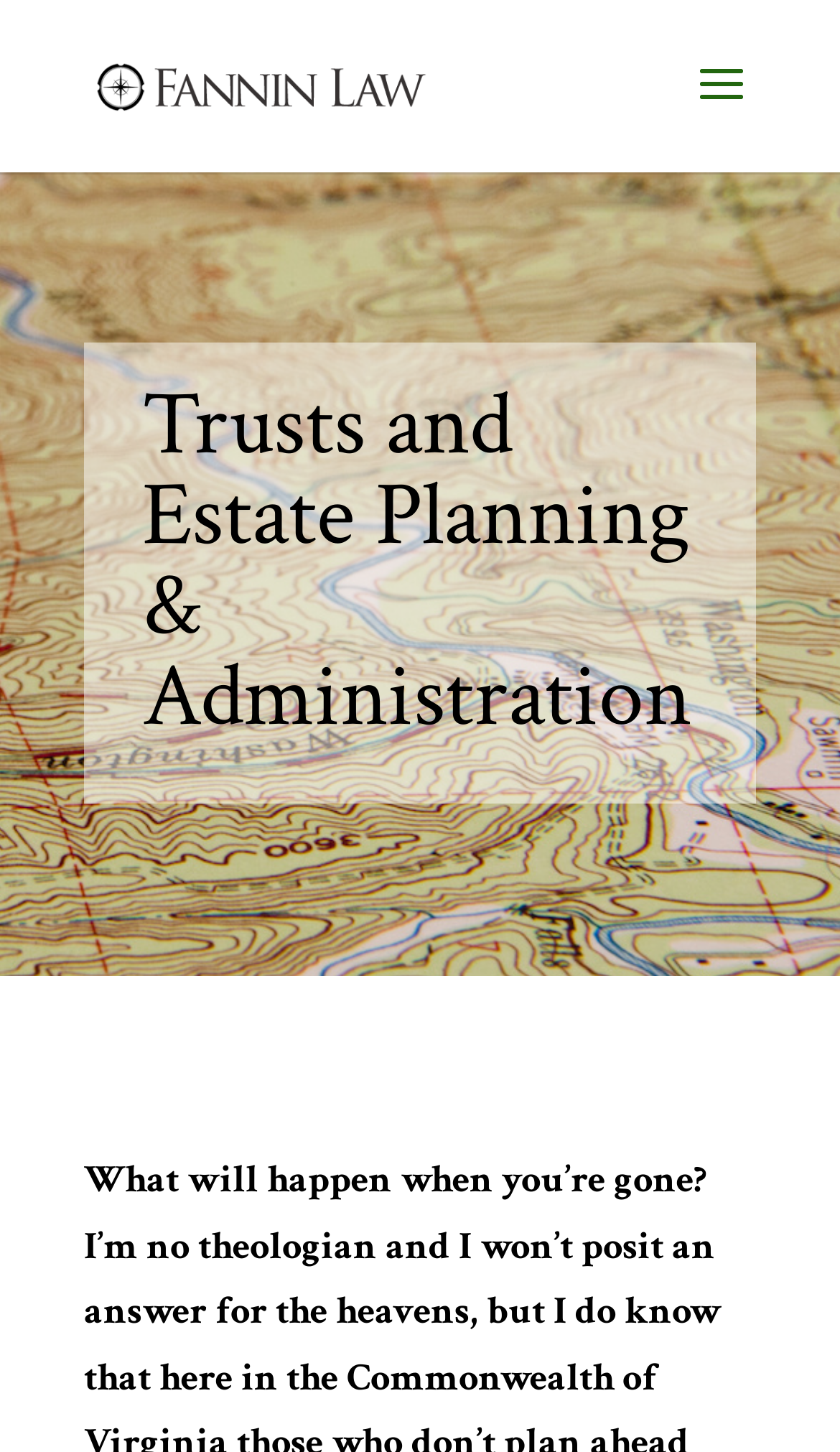Using the element description: "alt="Fannin Law"", determine the bounding box coordinates. The coordinates should be in the format [left, top, right, bottom], with values between 0 and 1.

[0.11, 0.039, 0.51, 0.072]